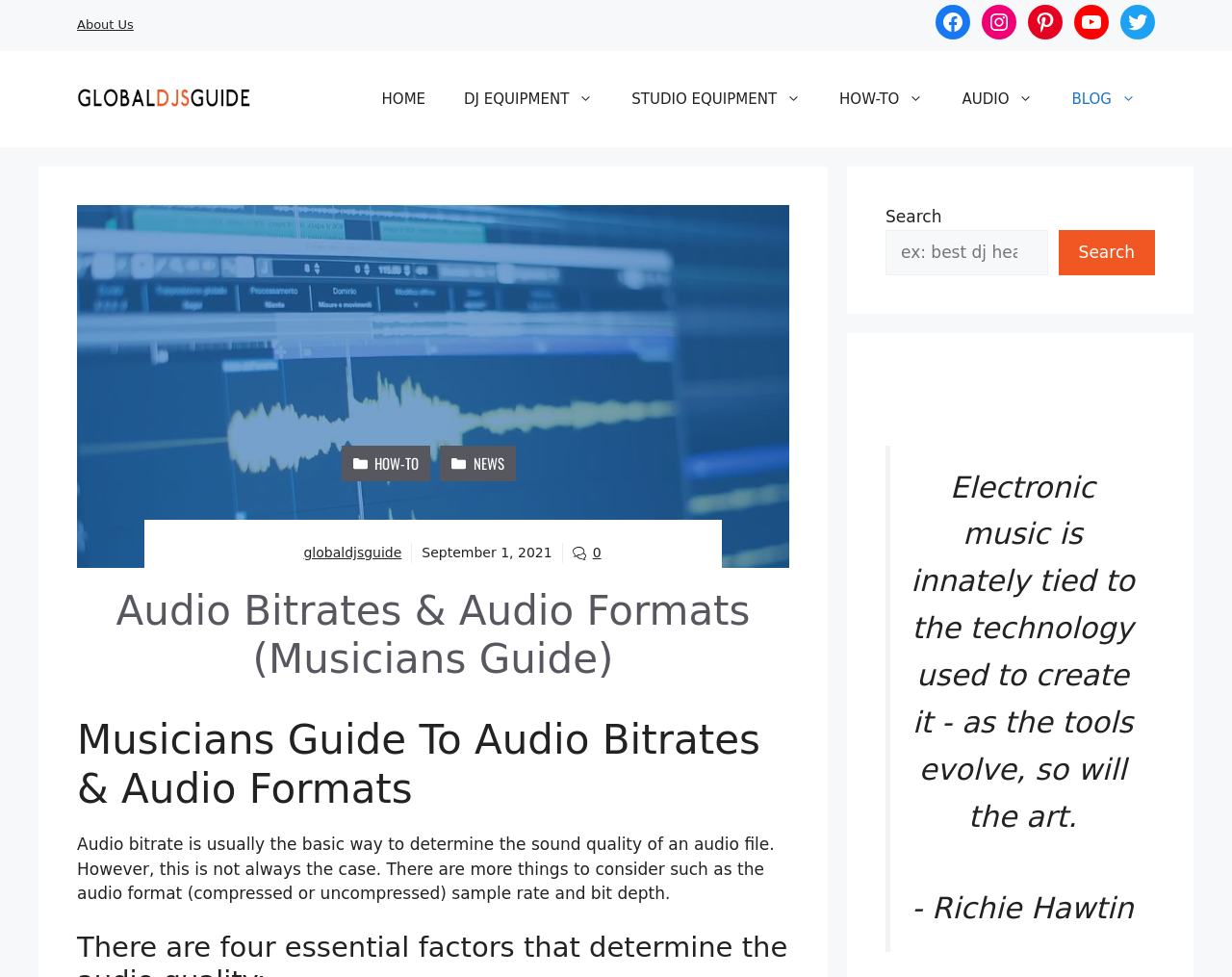Using the elements shown in the image, answer the question comprehensively: What is the main topic of this webpage?

Based on the heading 'Audio Bitrates & Audio Formats (Musicians Guide)' and the text 'Audio bitrate is usually the basic way to determine the sound quality of an audio file. However, this is not always the case. There are more things to consider such as the audio format (compressed or uncompressed) sample rate and bit depth.', it is clear that the main topic of this webpage is Audio Bitrates & Audio Formats.